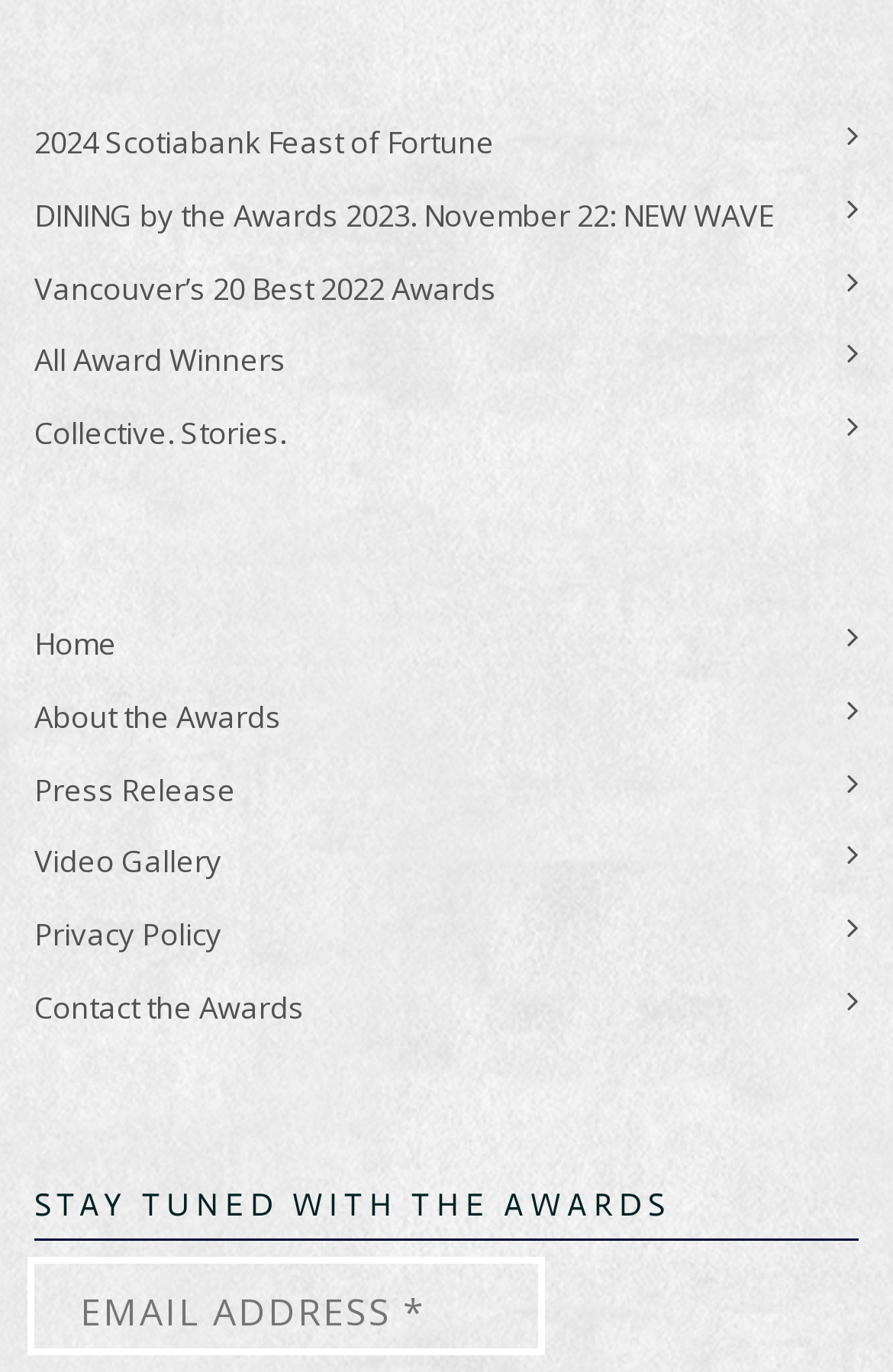Determine the bounding box coordinates of the section I need to click to execute the following instruction: "Read about the awards". Provide the coordinates as four float numbers between 0 and 1, i.e., [left, top, right, bottom].

[0.038, 0.505, 0.962, 0.542]